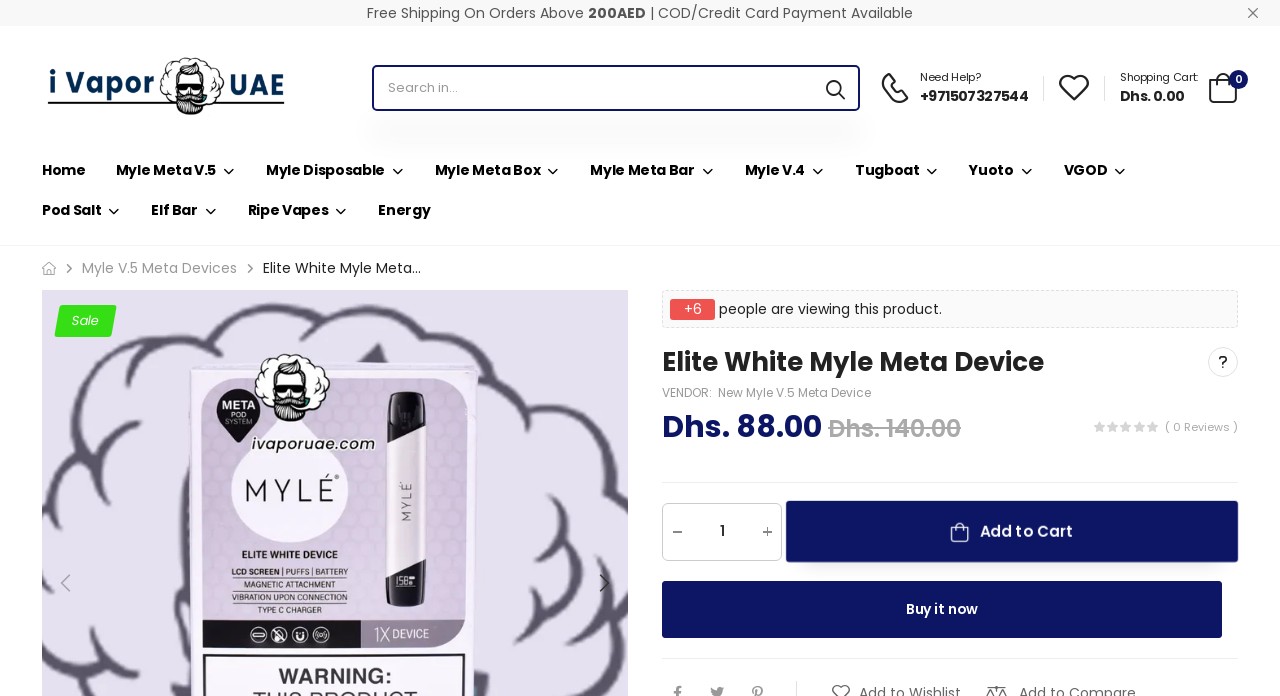What is the minimum order amount for free shipping?
Look at the screenshot and give a one-word or phrase answer.

200AED